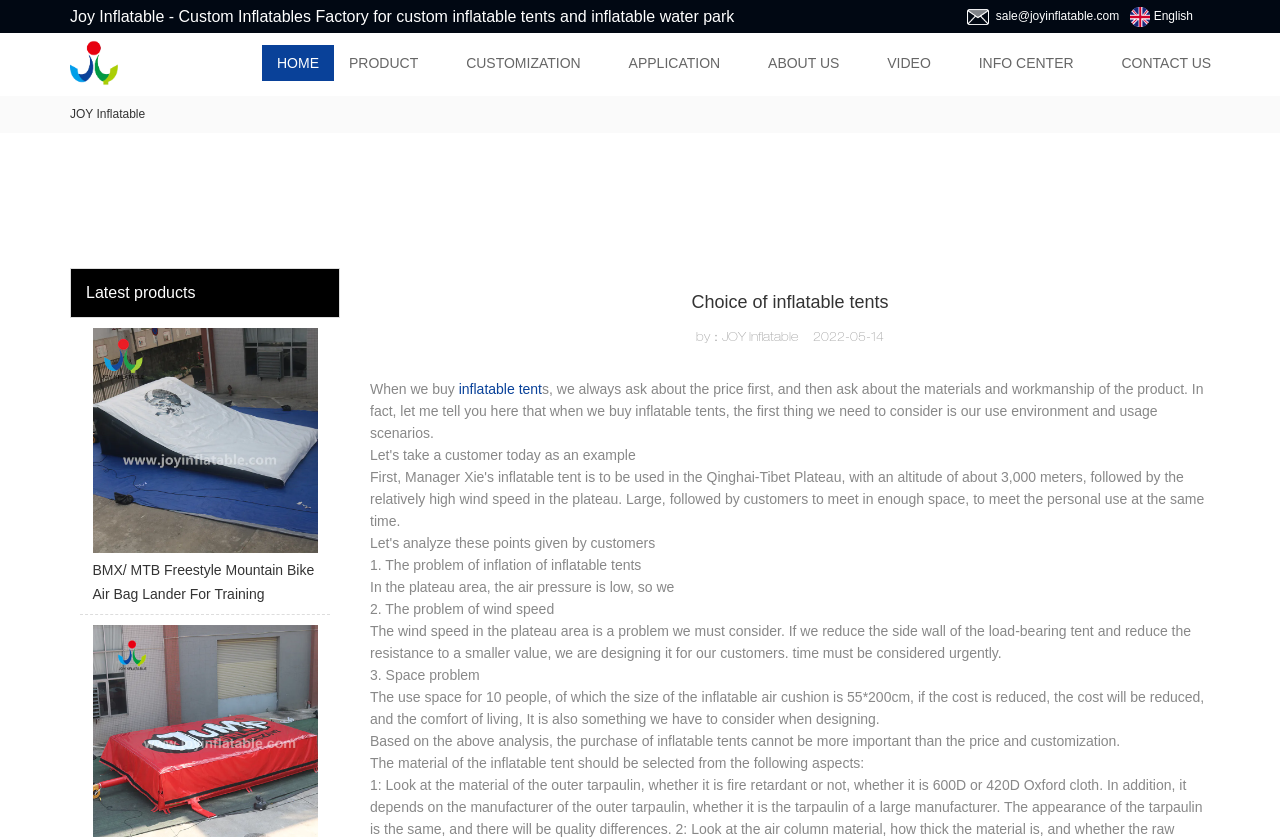Examine the image carefully and respond to the question with a detailed answer: 
What is the purpose of considering wind speed when buying an inflatable tent?

According to the text, when buying an inflatable tent, one needs to consider the wind speed, especially in plateau areas. The purpose of considering wind speed is to reduce the resistance to a smaller value, which is mentioned in the sentence 'If we reduce the side wall of the load-bearing tent and reduce the resistance to a smaller value, we are designing it for our customers'.